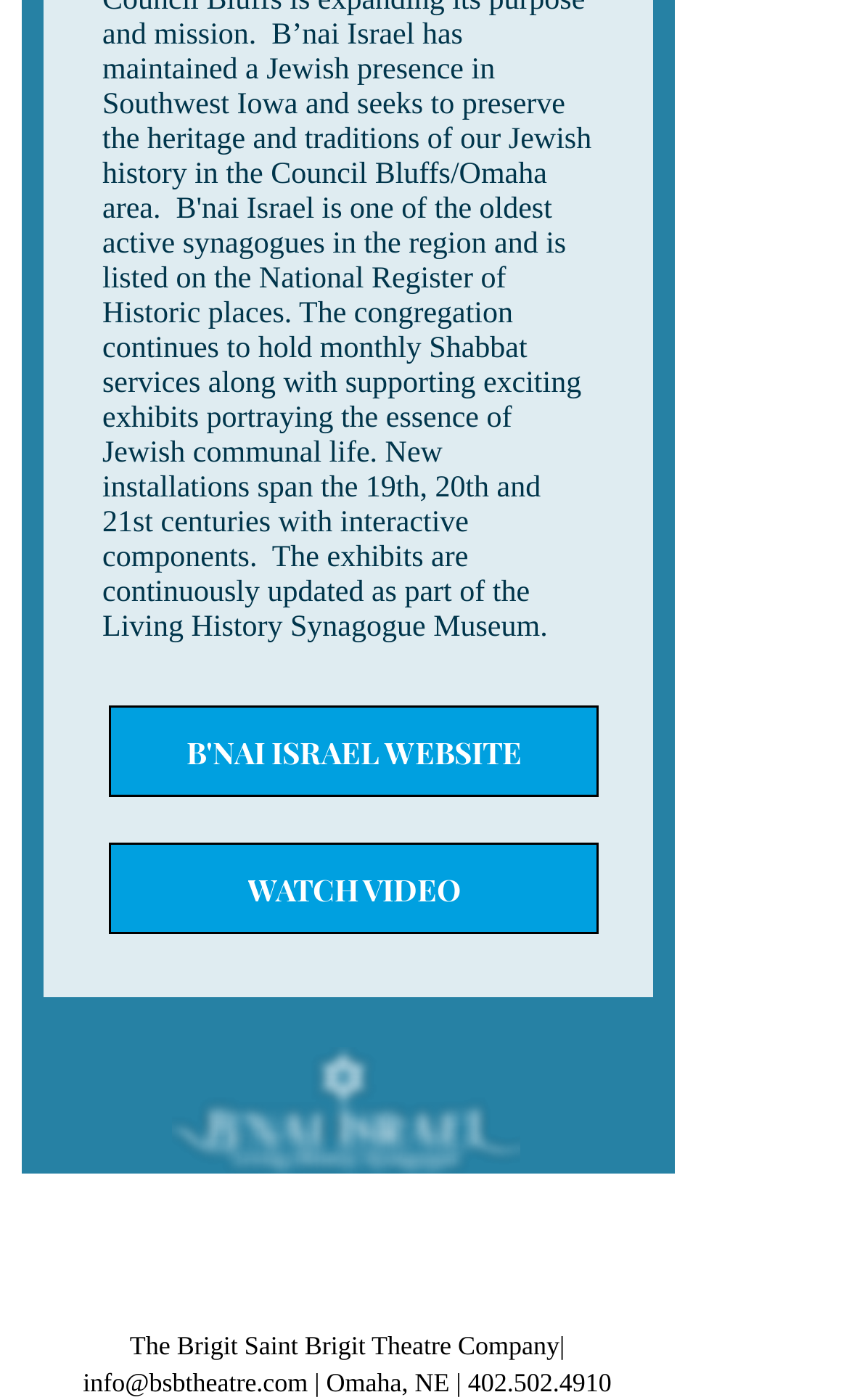Please specify the bounding box coordinates of the area that should be clicked to accomplish the following instruction: "Watch the video". The coordinates should consist of four float numbers between 0 and 1, i.e., [left, top, right, bottom].

[0.128, 0.602, 0.705, 0.667]